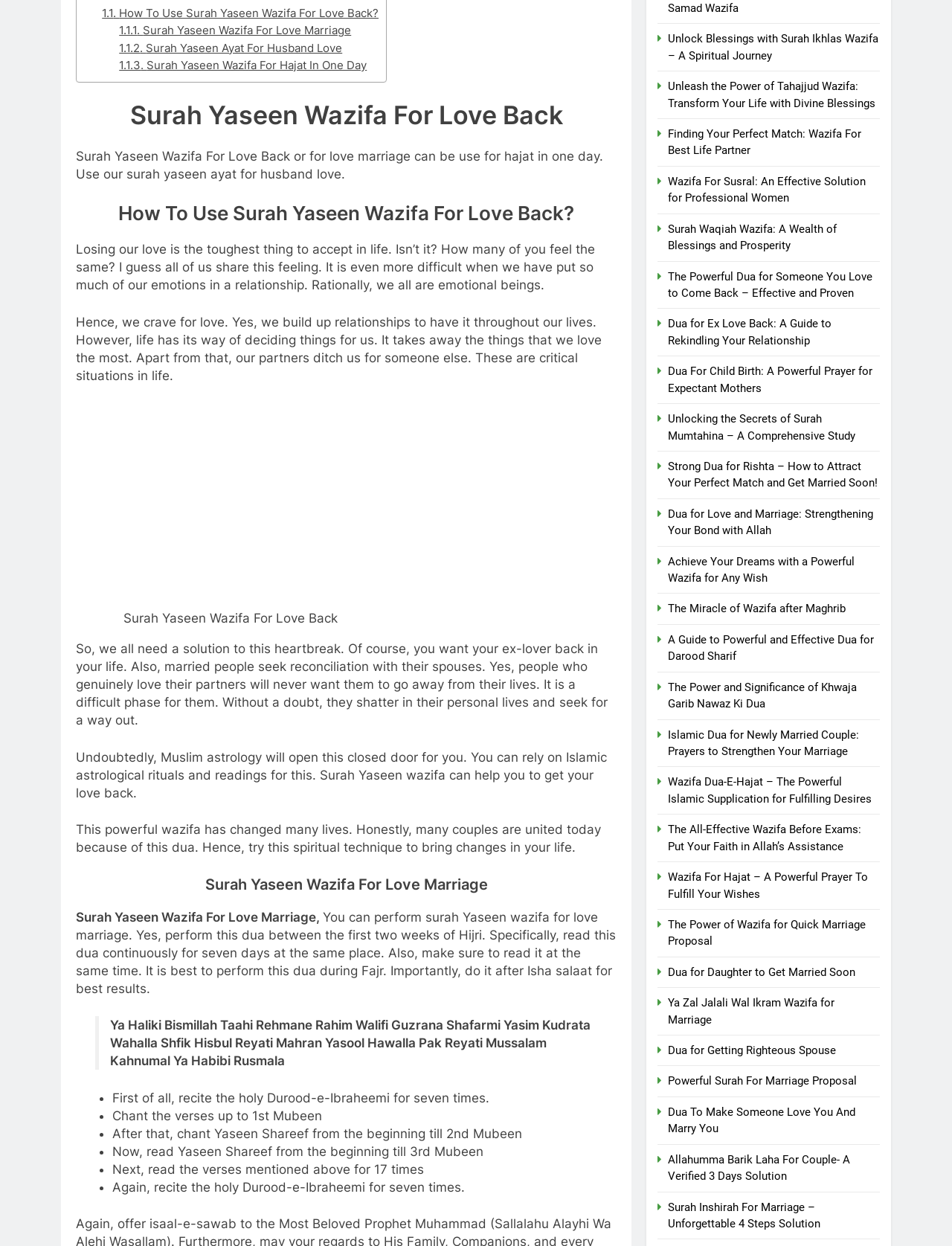Locate the bounding box coordinates of the clickable region to complete the following instruction: "Click on the link to read about Surah Yaseen Wazifa for love back."

[0.107, 0.005, 0.398, 0.016]